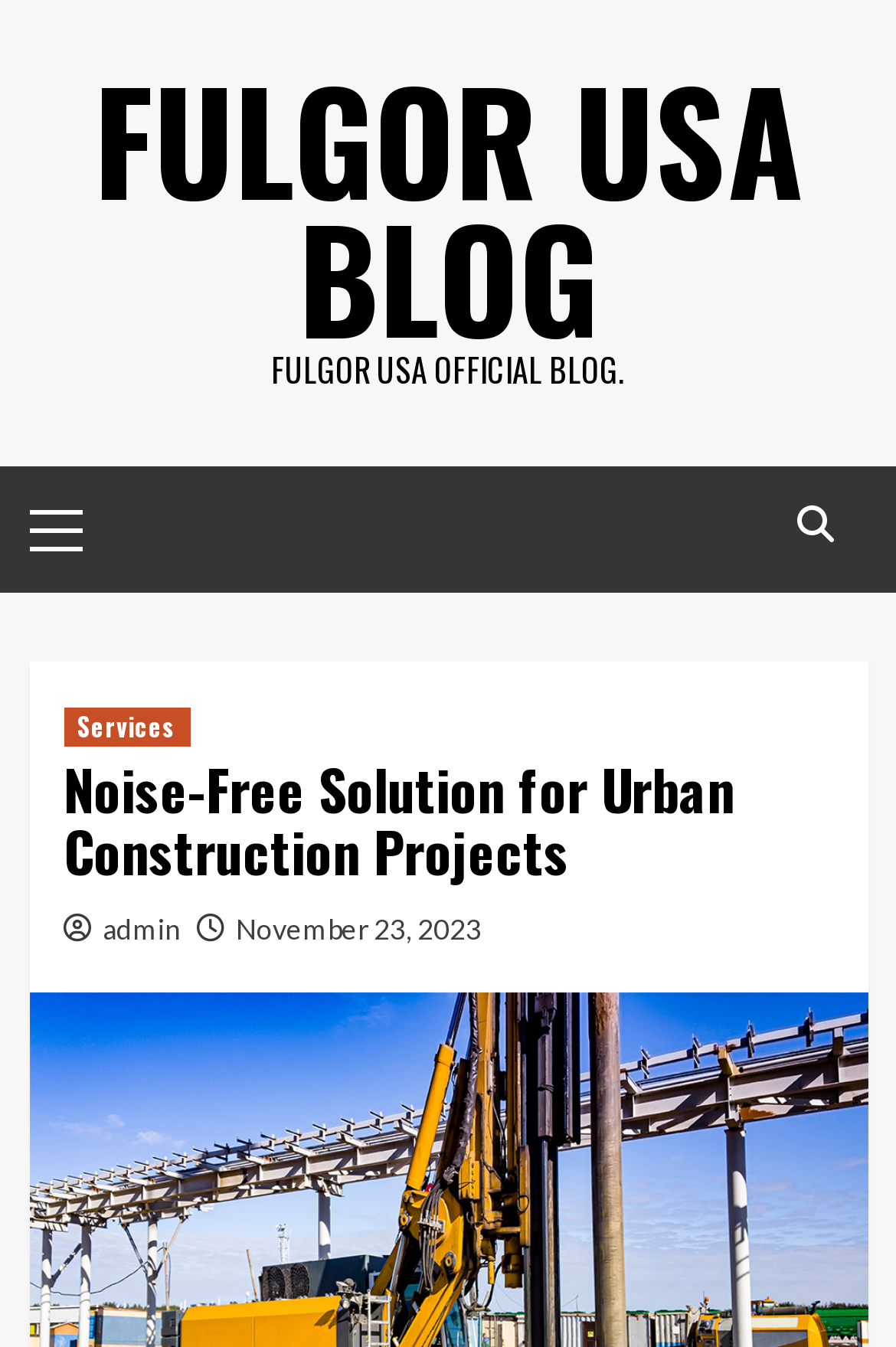Who is the author of the current post?
Provide an in-depth and detailed answer to the question.

I found a link element with the text 'admin' which suggests that the author of the current post is 'admin', likely a username or a placeholder for the actual author's name.